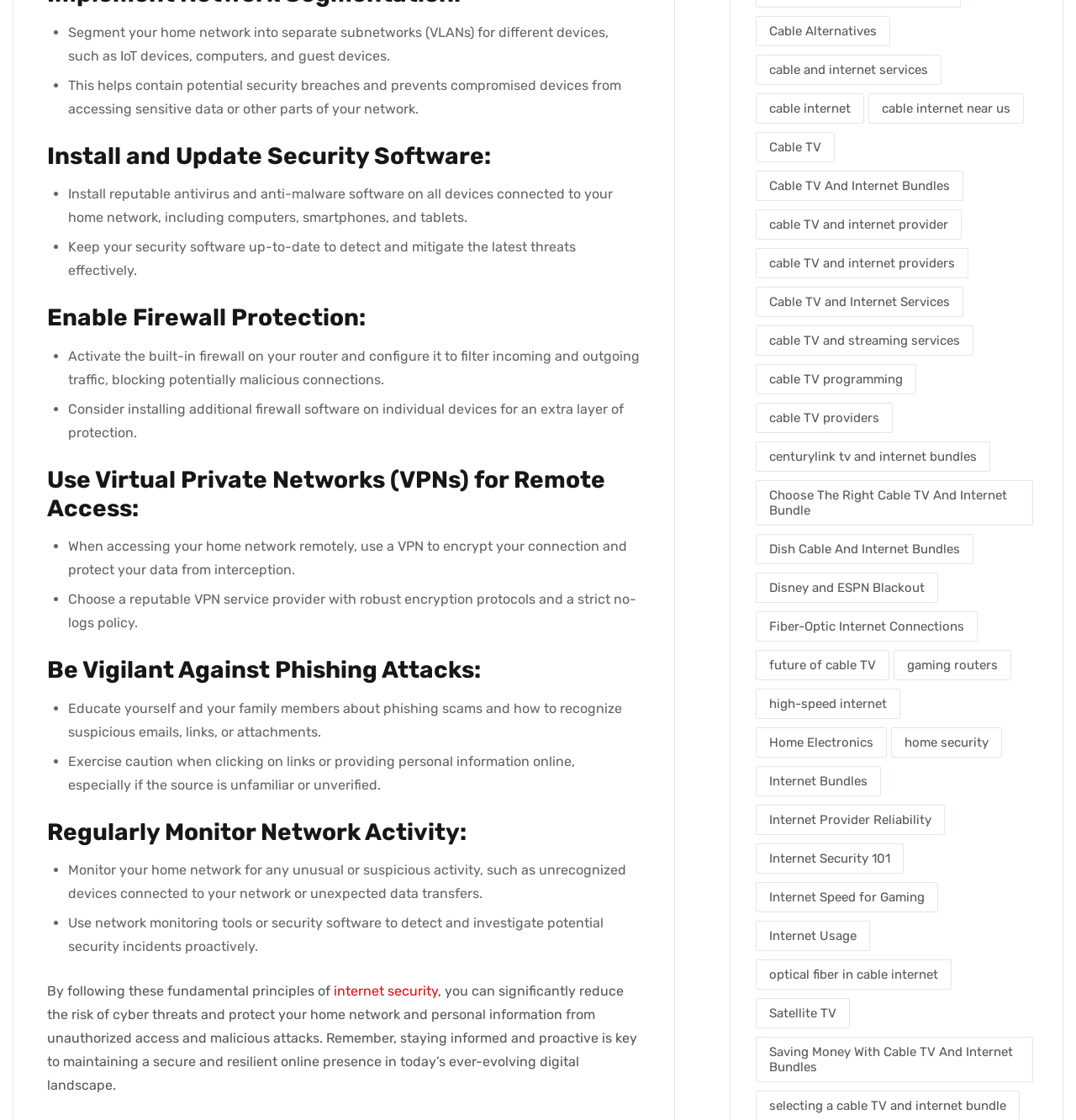Please provide a one-word or phrase answer to the question: 
What should be used when accessing a home network remotely?

VPN